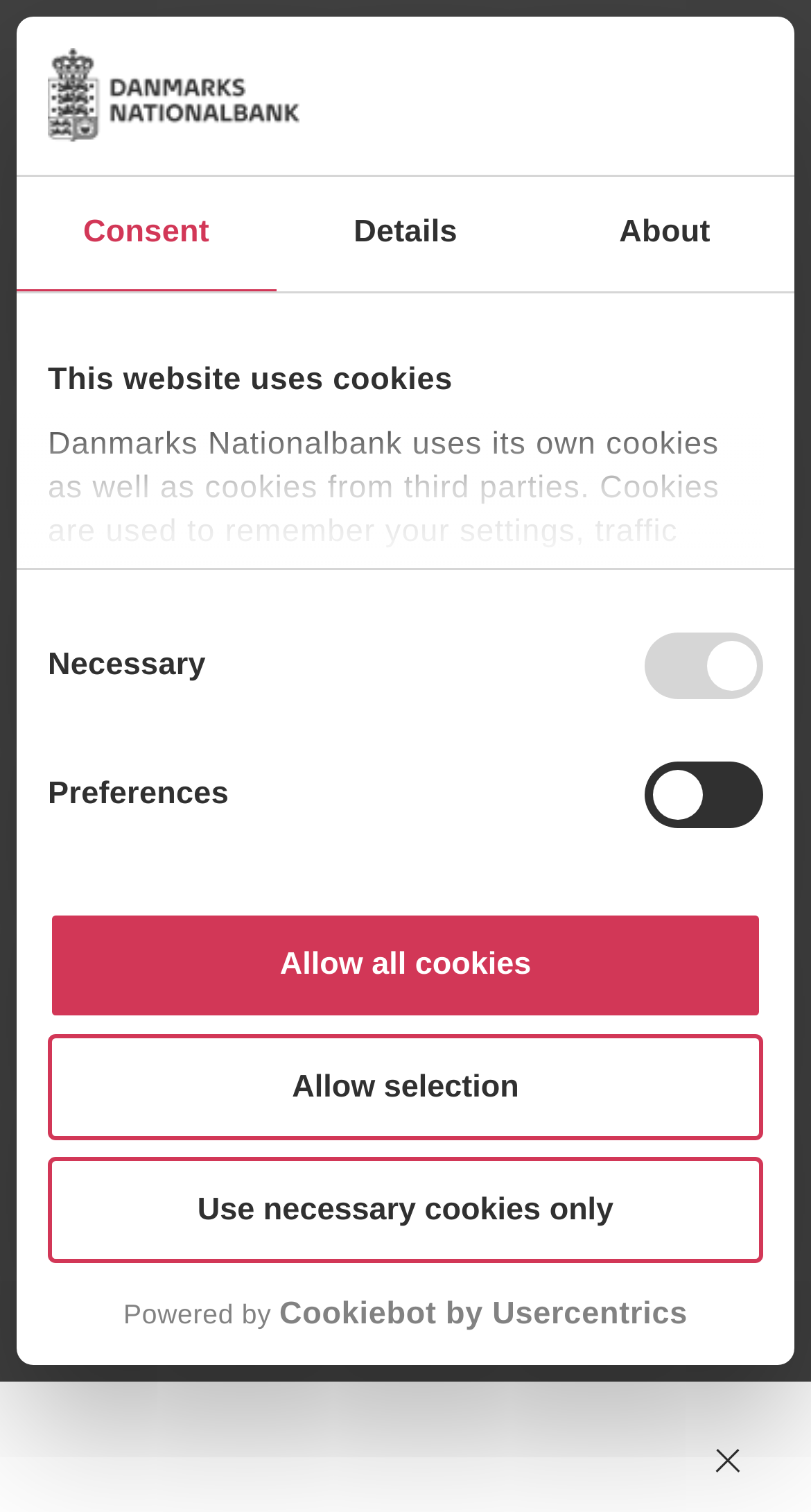Identify the bounding box coordinates of the clickable region necessary to fulfill the following instruction: "Click the 'Use necessary cookies only' button". The bounding box coordinates should be four float numbers between 0 and 1, i.e., [left, top, right, bottom].

[0.059, 0.765, 0.941, 0.835]